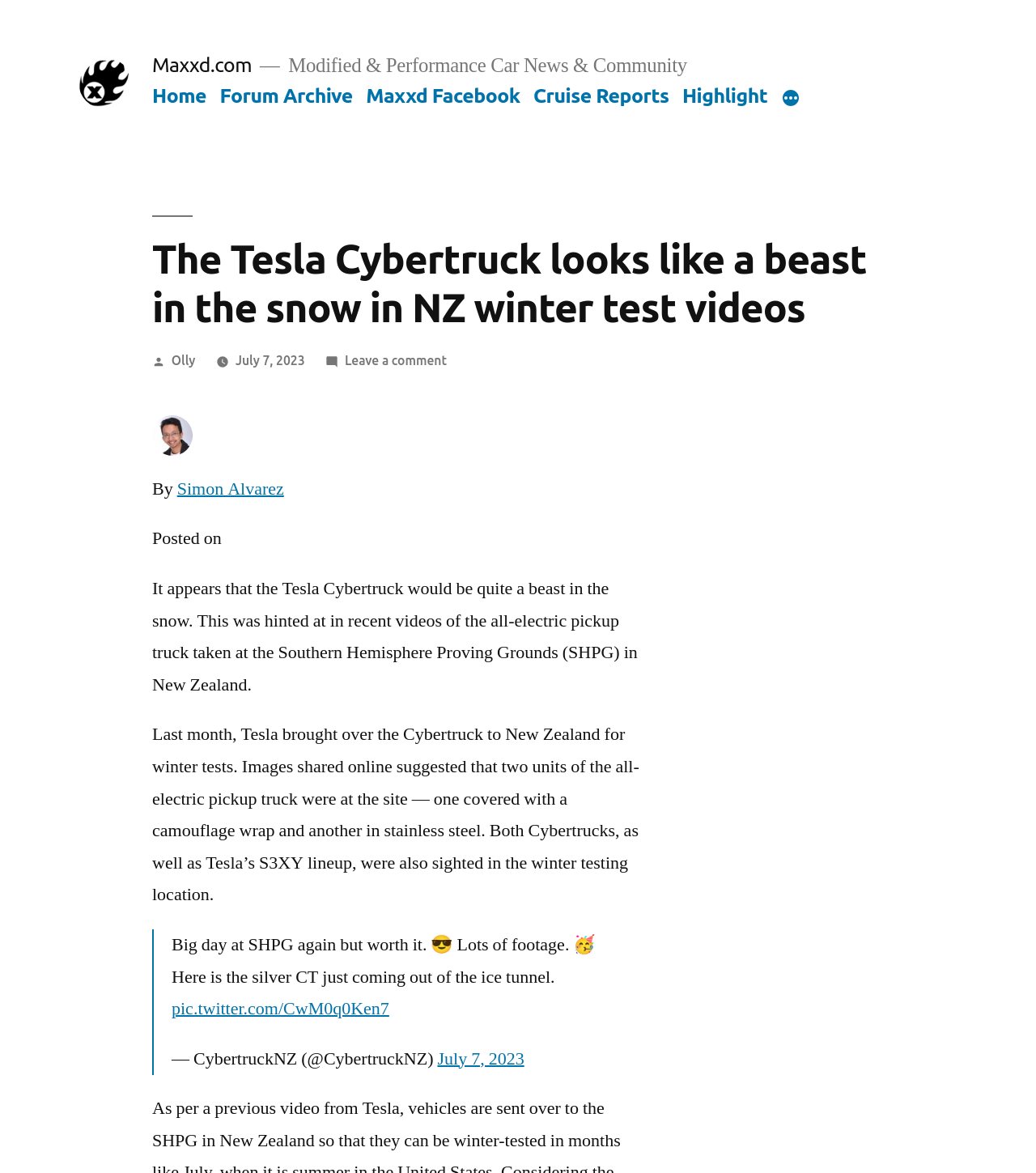Kindly provide the bounding box coordinates of the section you need to click on to fulfill the given instruction: "Click on the 'Leave a comment' link".

[0.333, 0.301, 0.431, 0.313]